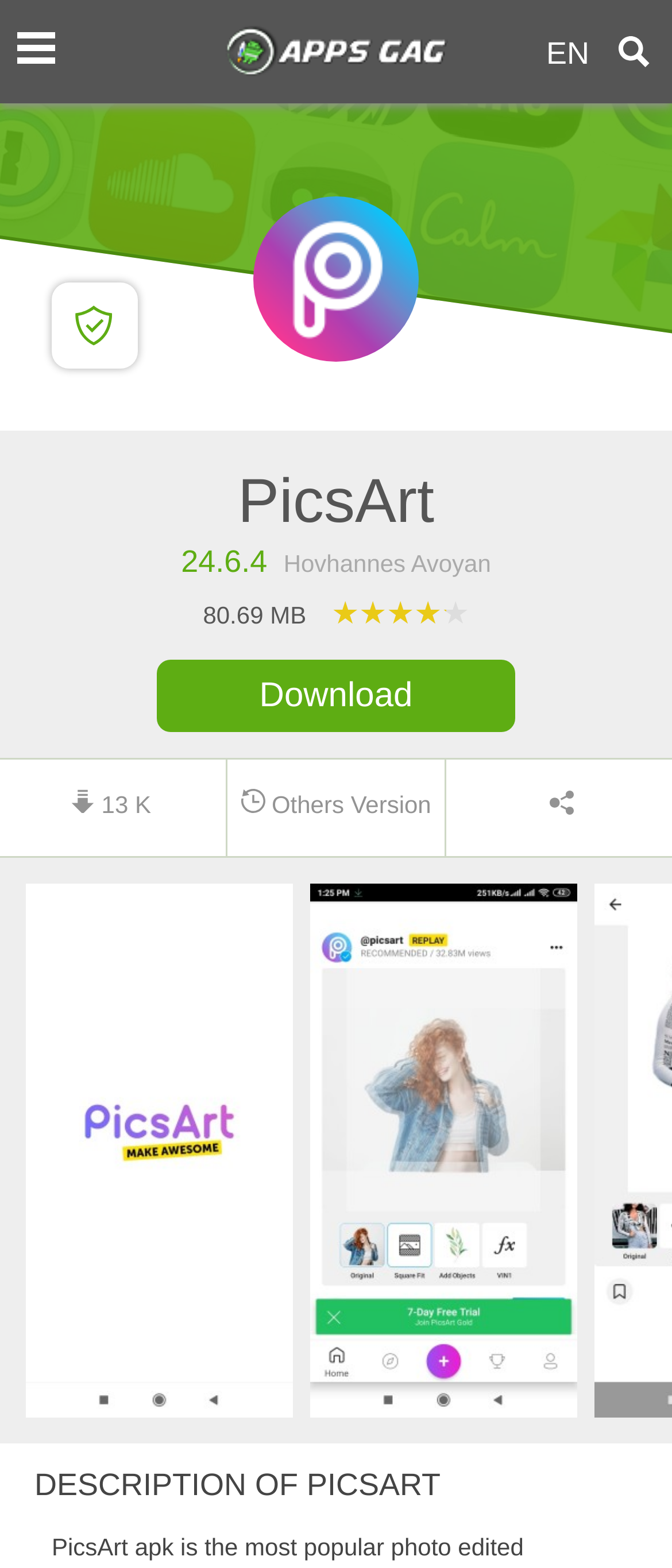Pinpoint the bounding box coordinates of the clickable element to carry out the following instruction: "Switch language."

[0.782, 0.0, 0.908, 0.066]